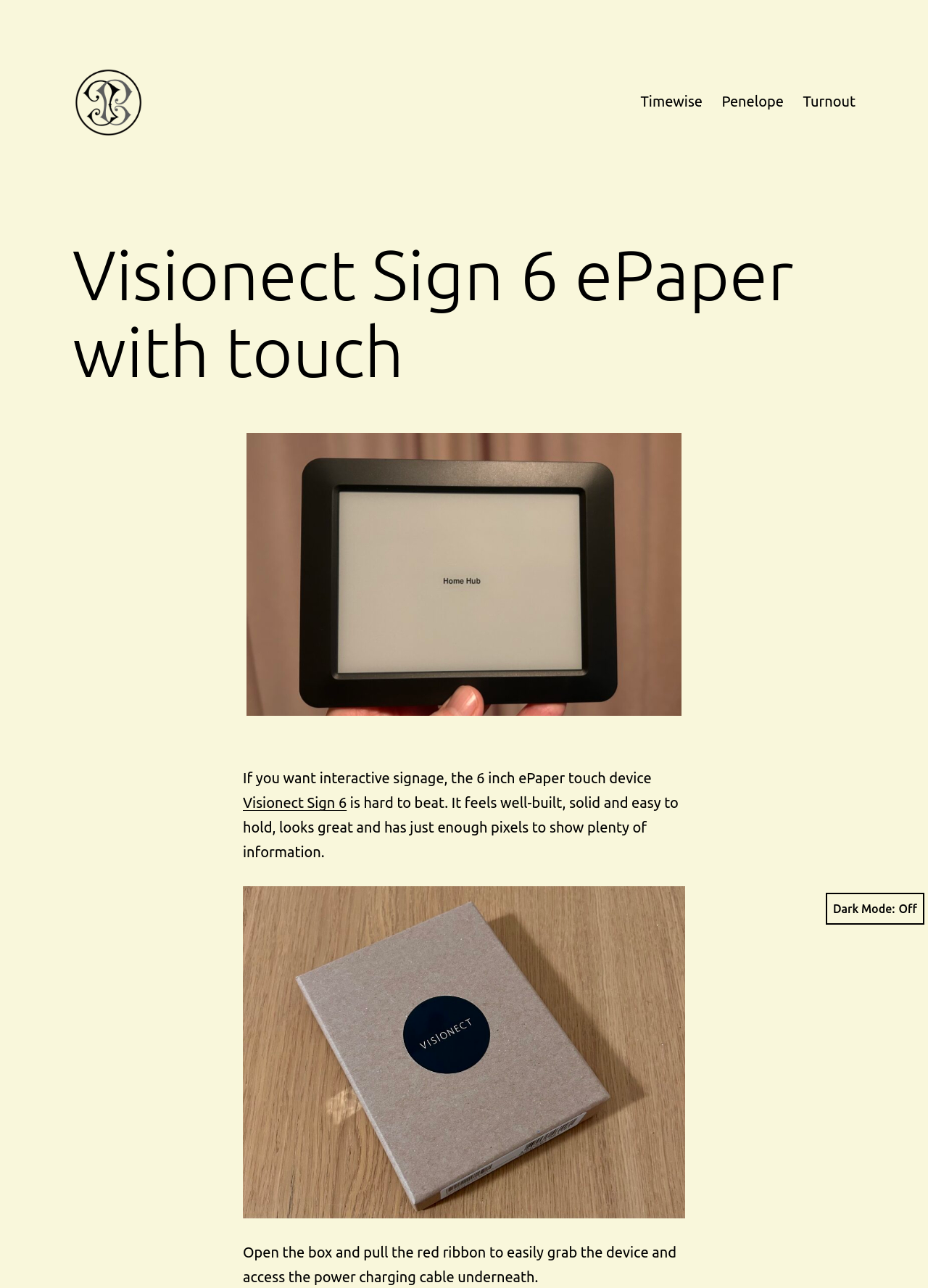What is the primary purpose of this device?
Please provide a detailed and comprehensive answer to the question.

Based on the webpage content, the device is described as an ePaper touch device, and it is mentioned that 'if you want interactive signage, the 6 inch ePaper touch device is hard to beat.' This suggests that the primary purpose of this device is for interactive signage.